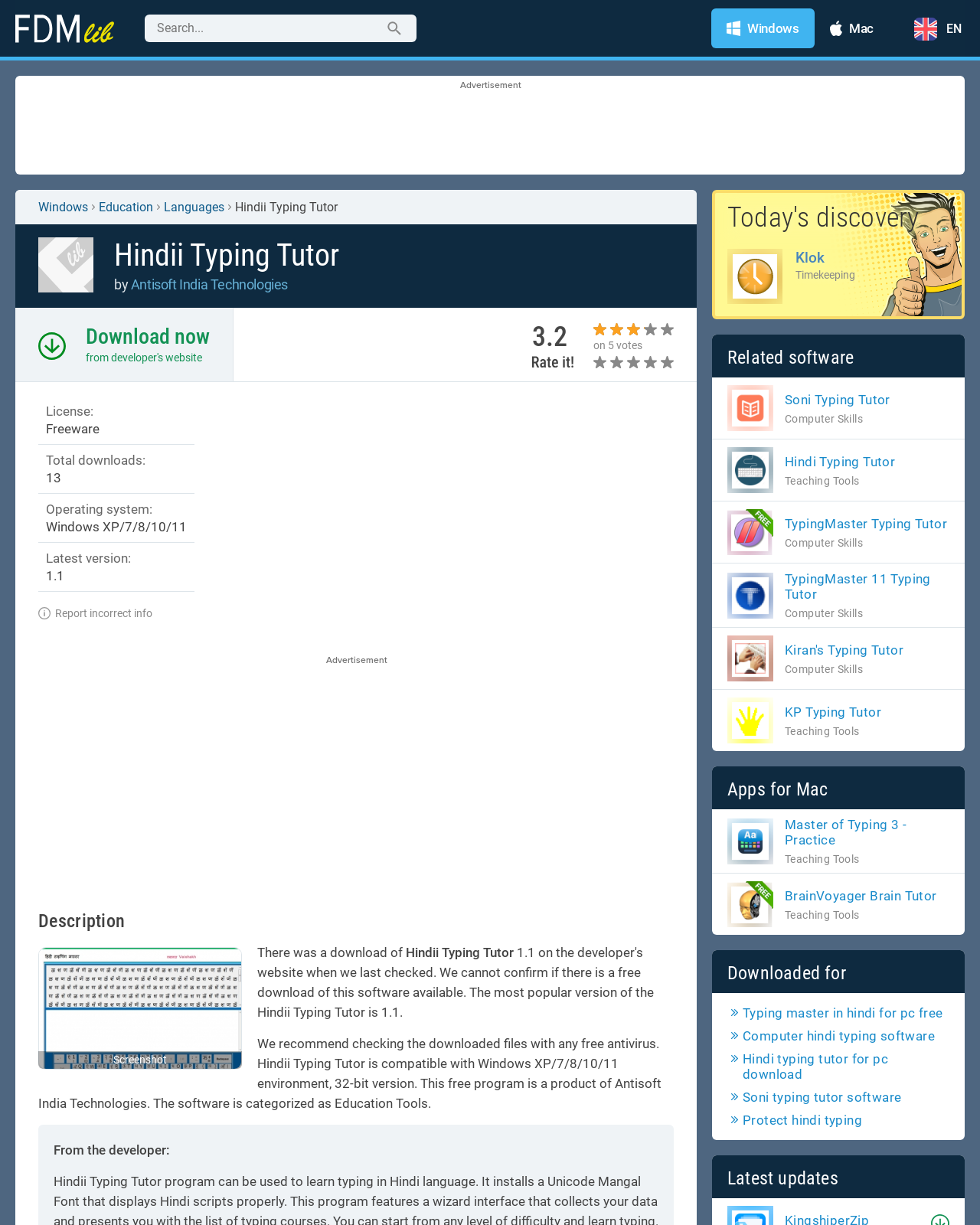Please find and generate the text of the main heading on the webpage.

Hindii Typing Tutor